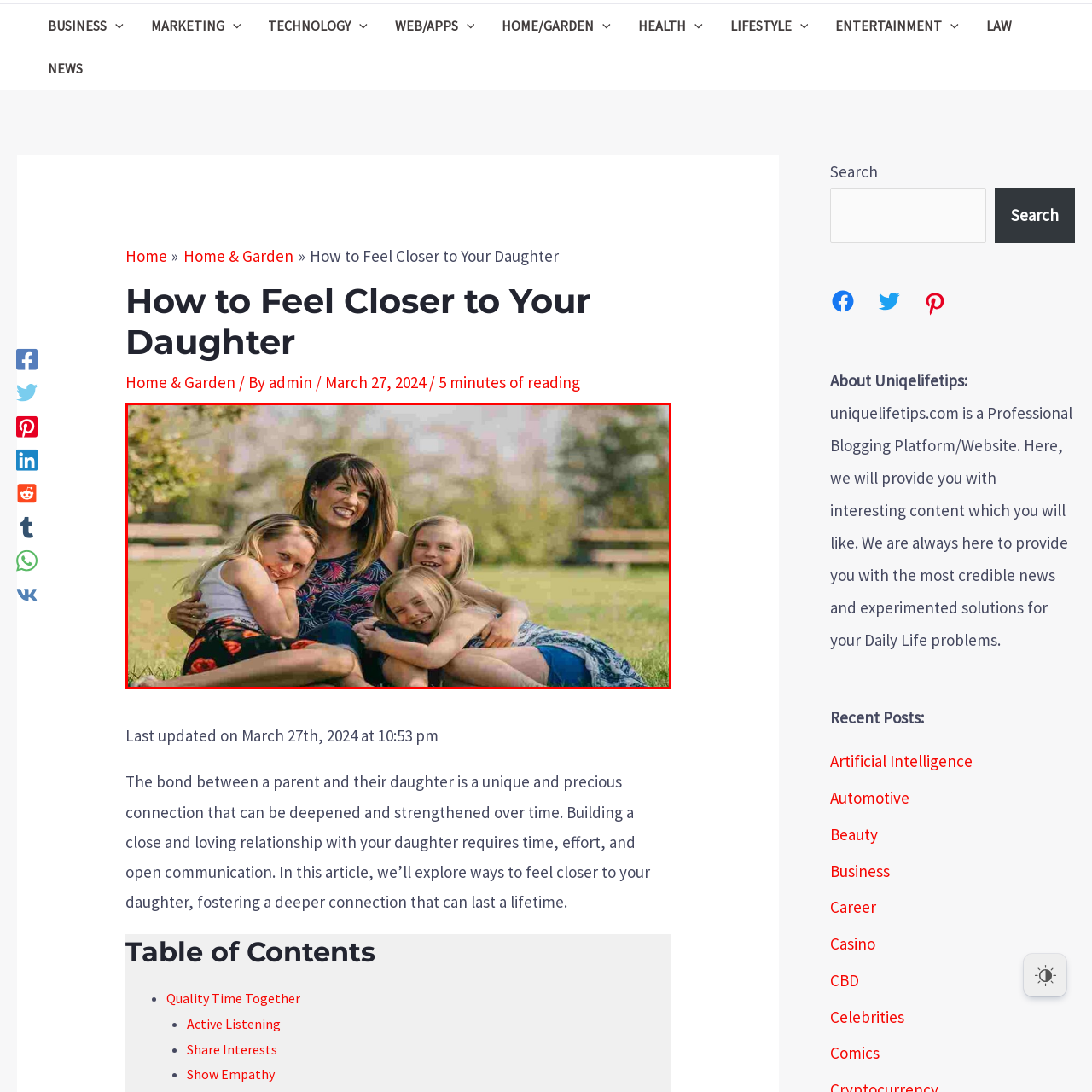Direct your attention to the image marked by the red boundary, What is the environment like in the image? Provide a single word or phrase in response.

Lush and green